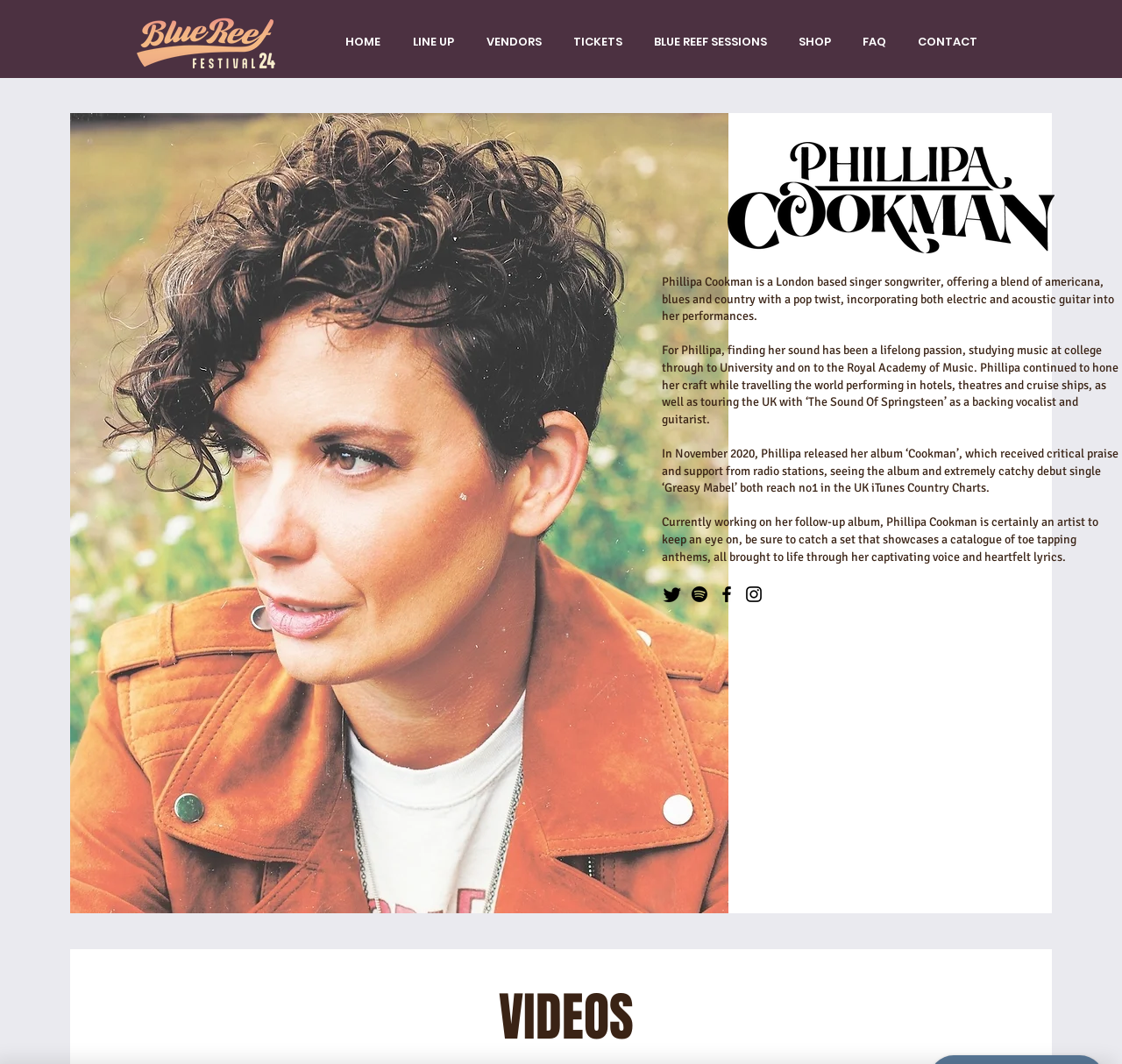Determine the bounding box coordinates for the area that should be clicked to carry out the following instruction: "View Phillipa Cookman's Twitter profile".

[0.59, 0.549, 0.609, 0.568]